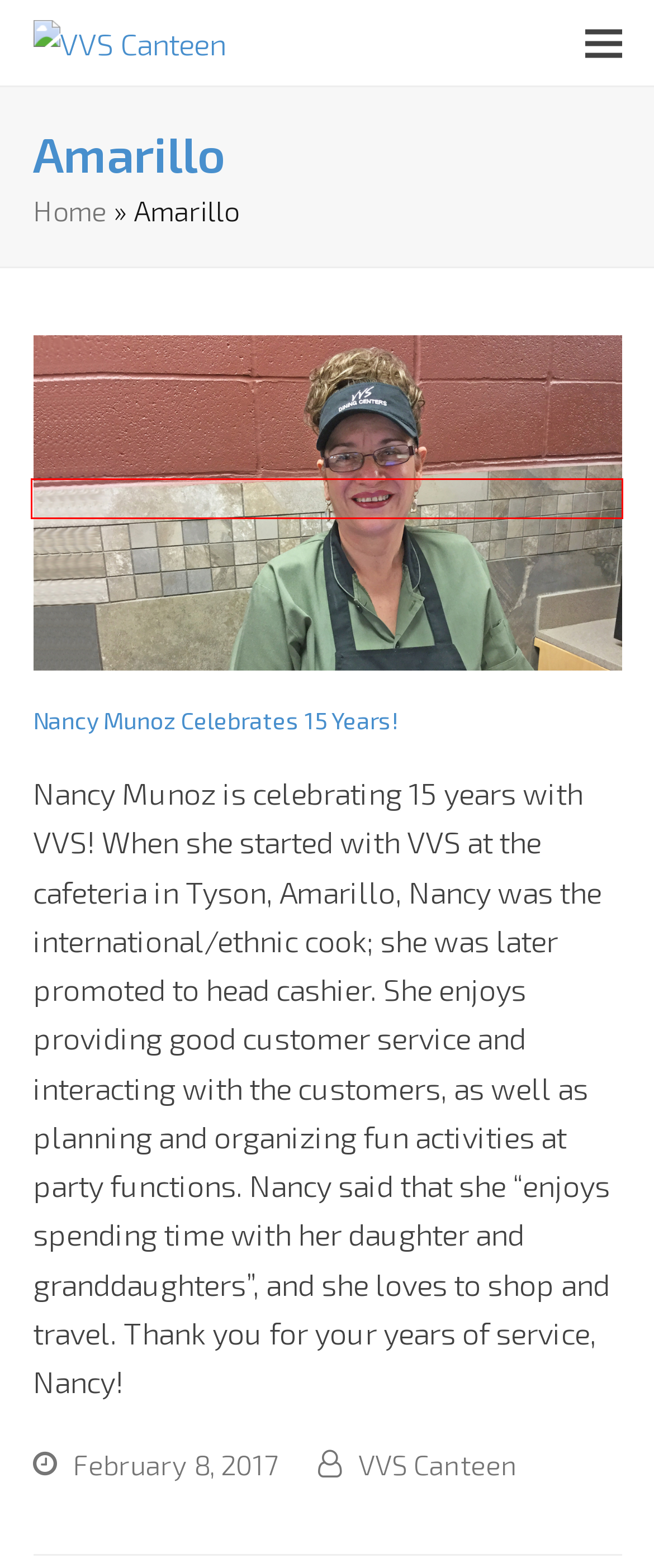You have a screenshot of a webpage with a red rectangle bounding box around a UI element. Choose the best description that matches the new page after clicking the element within the bounding box. The candidate descriptions are:
A. Happy Birthday to Tammy Benton! - VVS Canteen
B. Fried Chicken Champions! - VVS Canteen
C. Contact Us - VVS Canteen
D. Transparency in Coverage
E. Homepage - VVS Canteen
F. Nancy Munoz Celebrates 15 Years! - VVS Canteen
G. Employees - VVS Canteen
H. VVS Canteen, Author at VVS Canteen

F